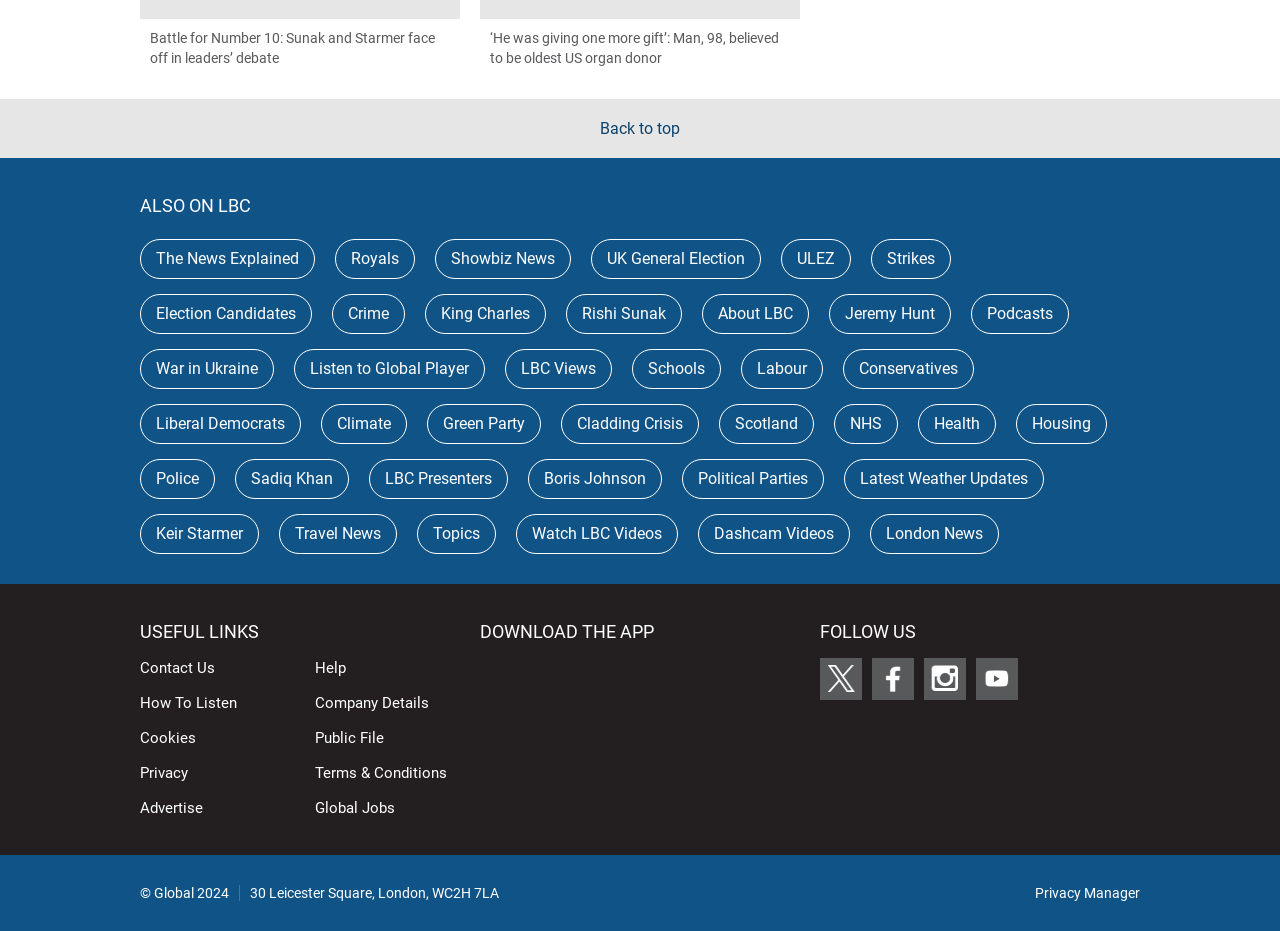What is the purpose of the link 'Back to top'?
Based on the screenshot, provide your answer in one word or phrase.

To navigate to the top of the page